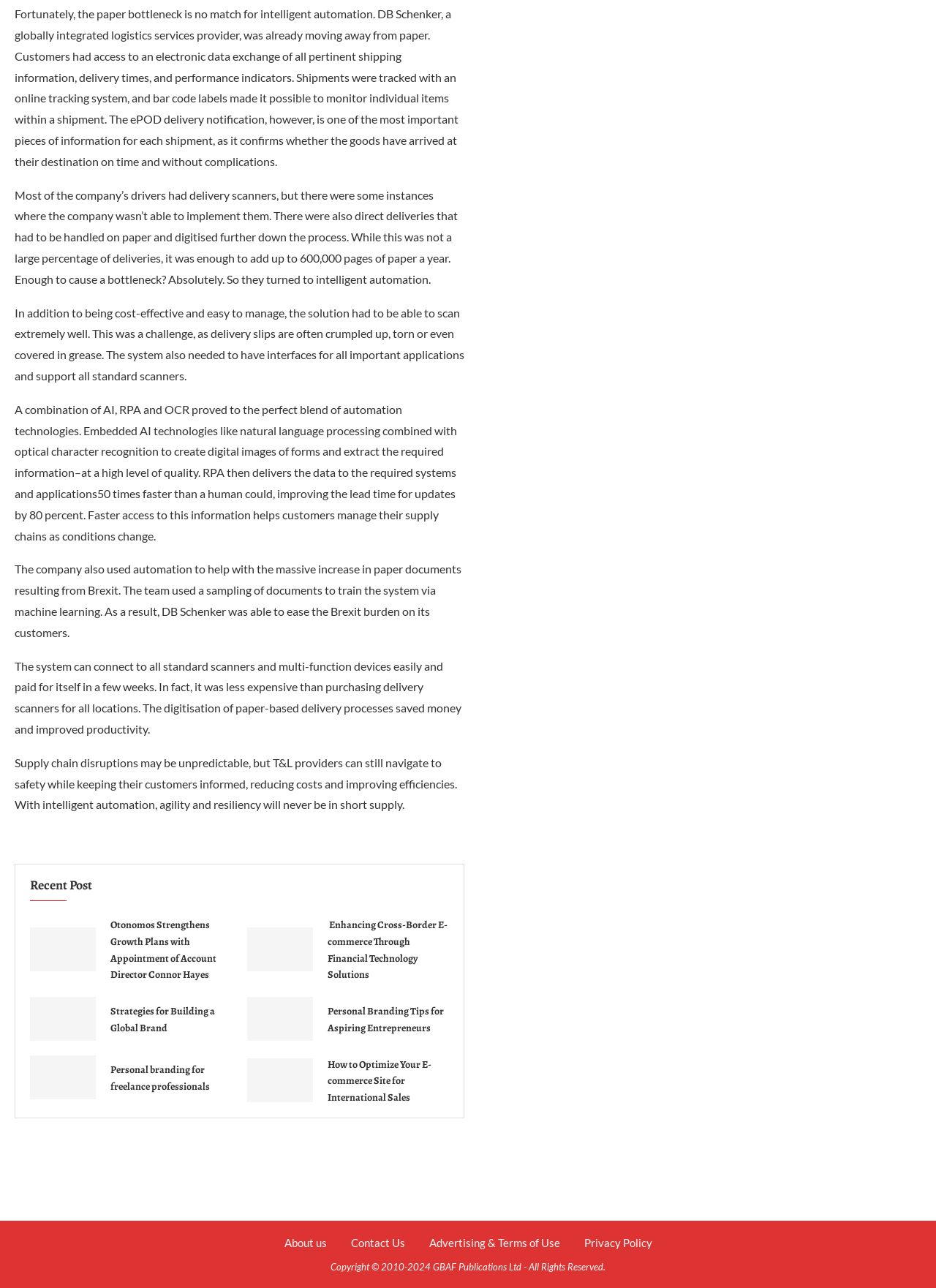What is the purpose of the ePOD delivery notification?
Can you provide an in-depth and detailed response to the question?

According to the text, the ePOD delivery notification is one of the most important pieces of information for each shipment, as it confirms whether the goods have arrived at their destination on time and without complications.